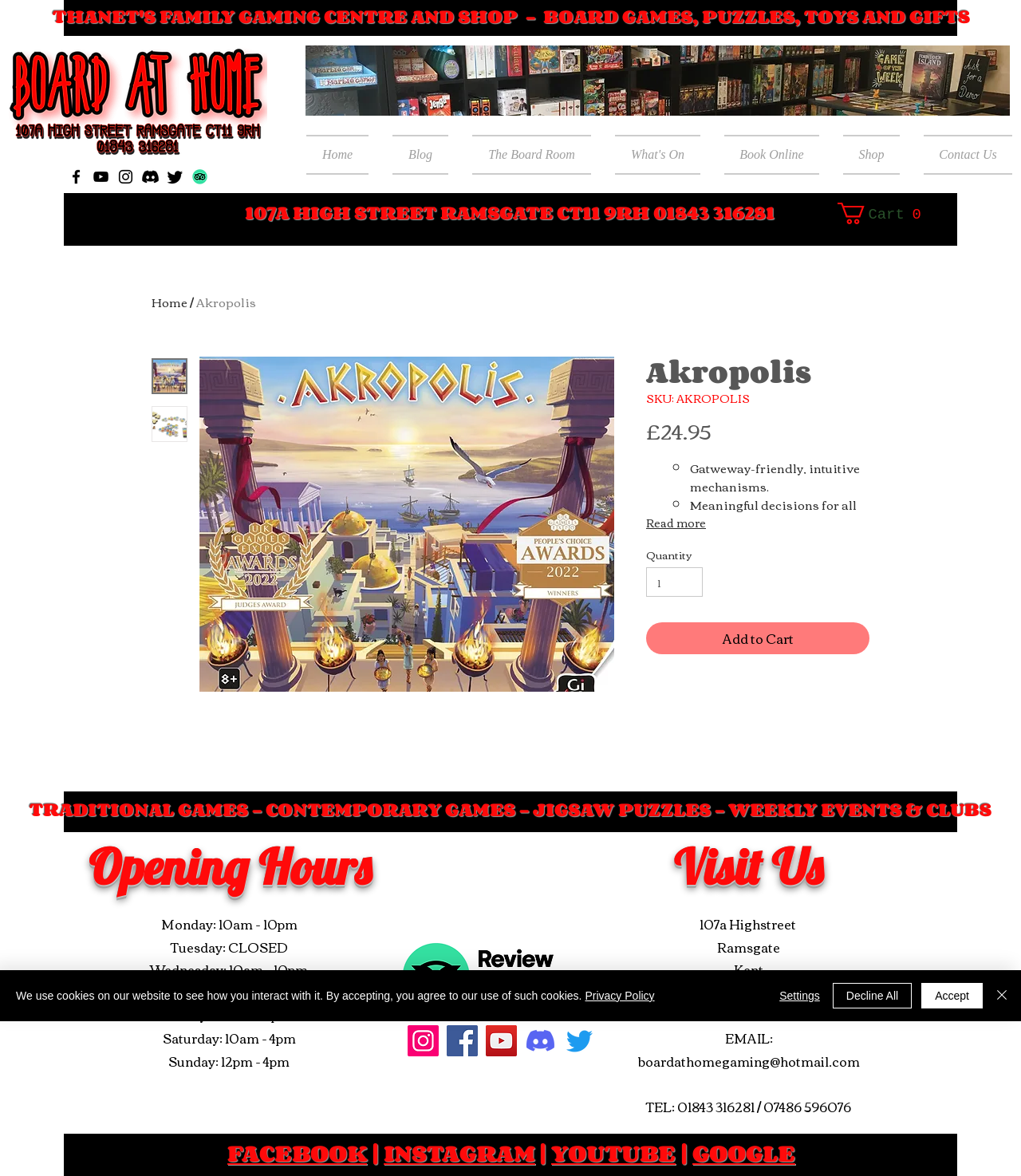Please specify the bounding box coordinates of the clickable region necessary for completing the following instruction: "Read the 'Senate moves transparency front and center' news". The coordinates must consist of four float numbers between 0 and 1, i.e., [left, top, right, bottom].

None